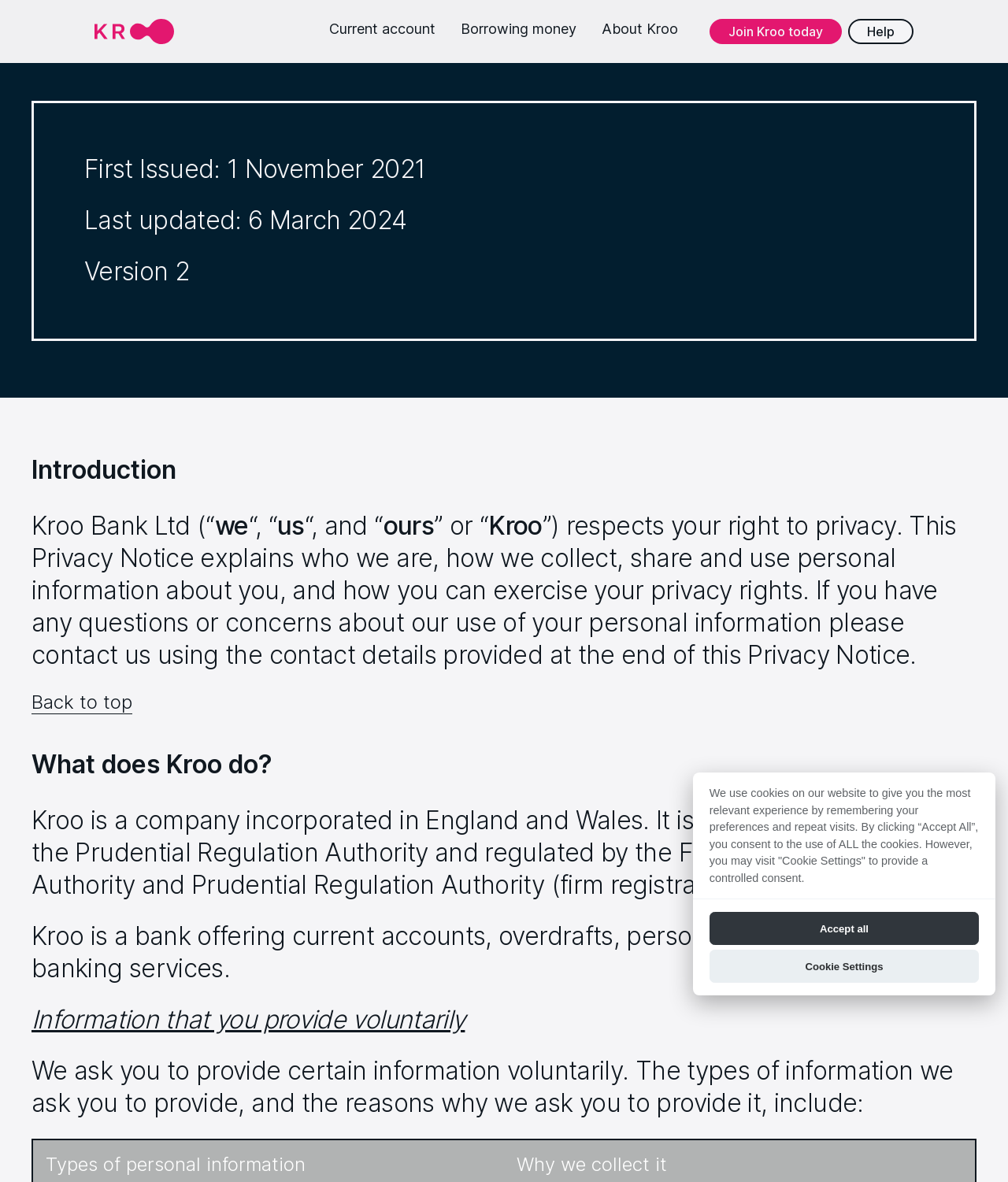Given the element description: "Back to top", predict the bounding box coordinates of the UI element it refers to, using four float numbers between 0 and 1, i.e., [left, top, right, bottom].

[0.031, 0.584, 0.131, 0.604]